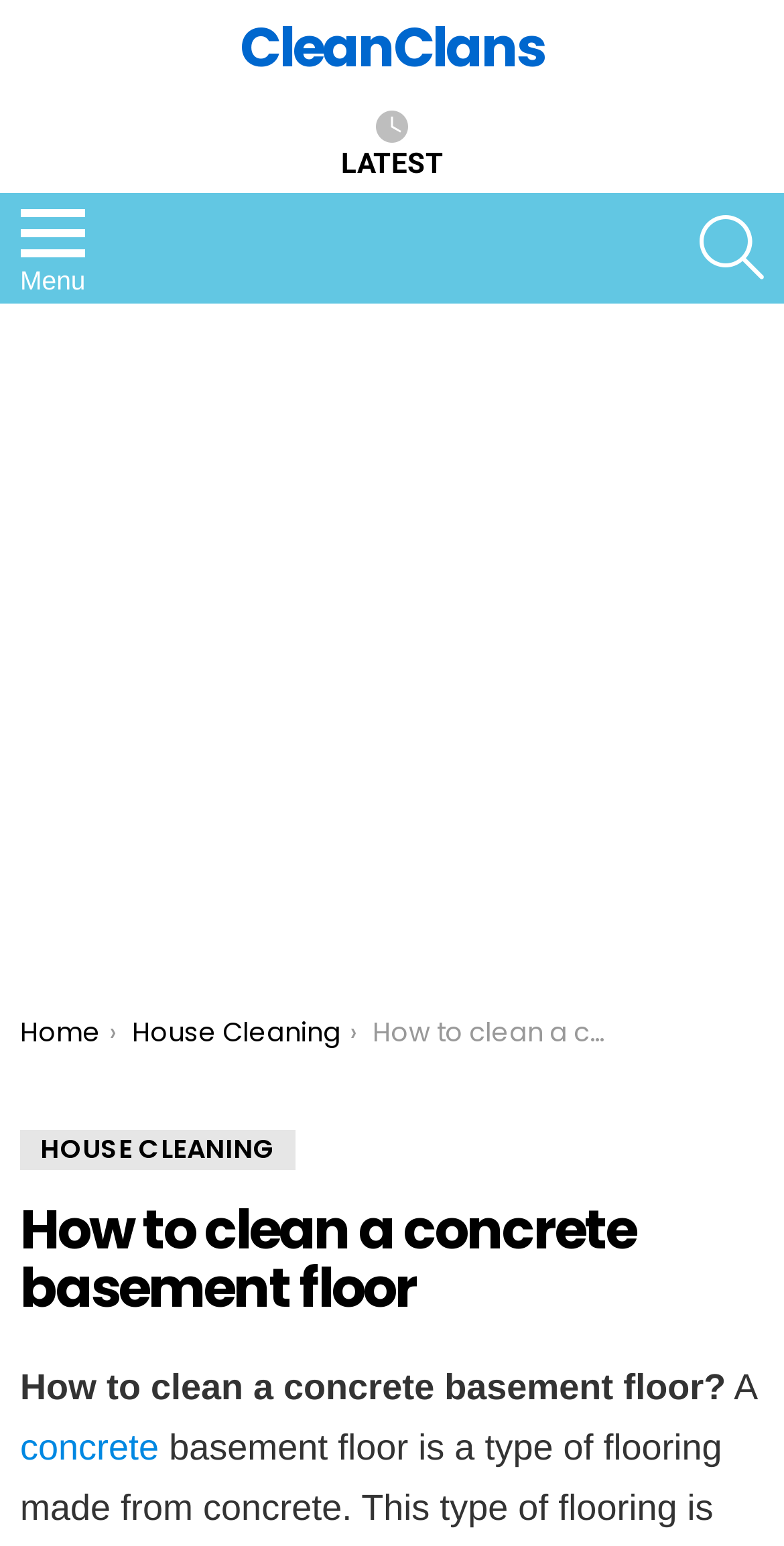Please answer the following question using a single word or phrase: 
What is the current section of the website?

House Cleaning